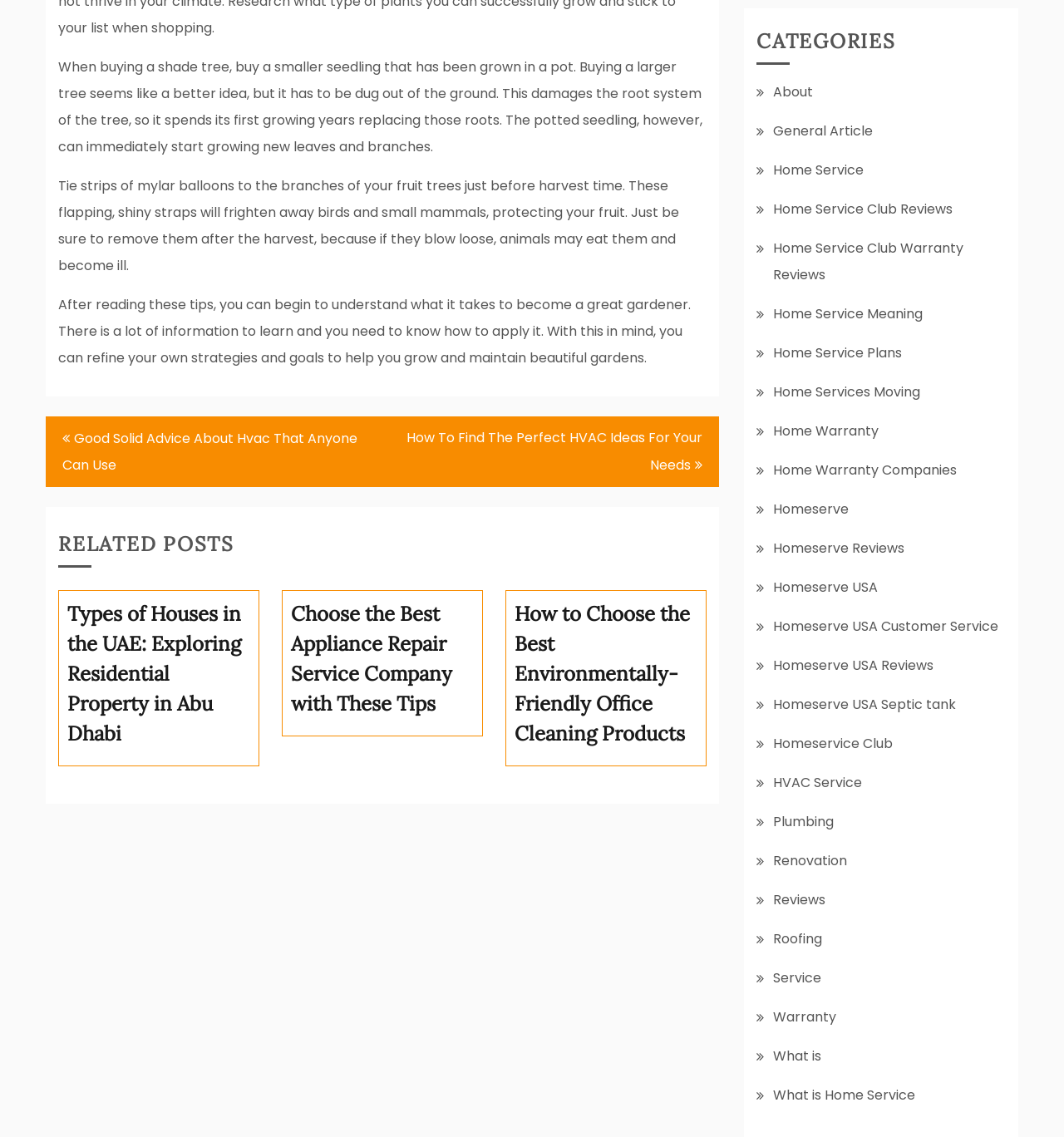What is the purpose of tying mylar balloons to fruit trees?
Answer the question in as much detail as possible.

According to the second static text on the webpage, tying mylar balloons to fruit trees is a method to protect the fruit from birds and small mammals. The shiny, flapping balloons scare them away, allowing the fruit to ripen without being eaten.